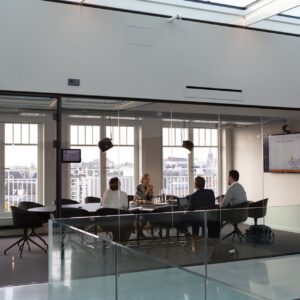Respond to the following question with a brief word or phrase:
What is the purpose of the screen in the meeting?

To present information